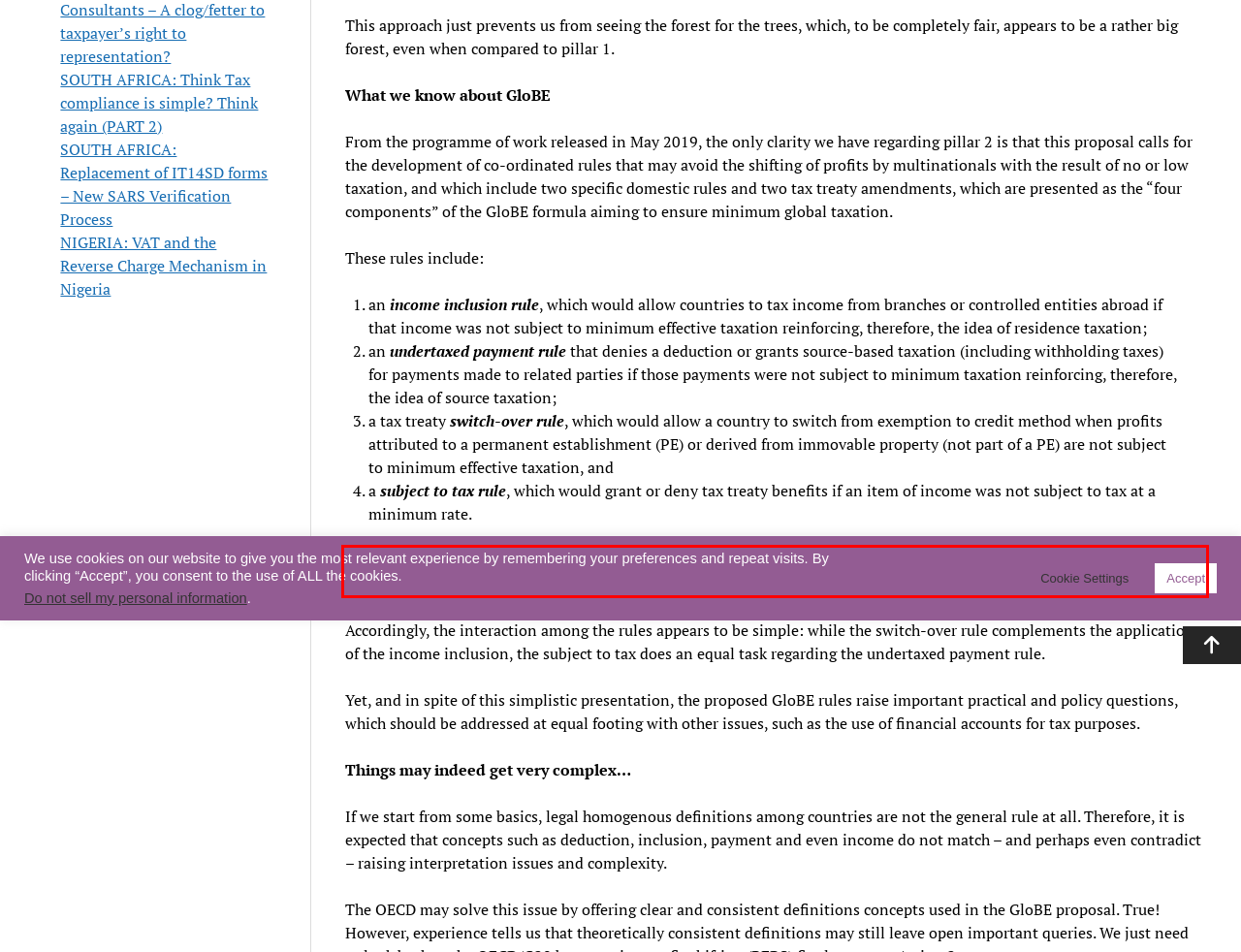Extract and provide the text found inside the red rectangle in the screenshot of the webpage.

While the rules 1 and 2 would require domestic implementation, rules 3 and 4 would require modification of the existing tax treaty network for those cases where neither a switch-over nor a subject to tax clause has been introduced.